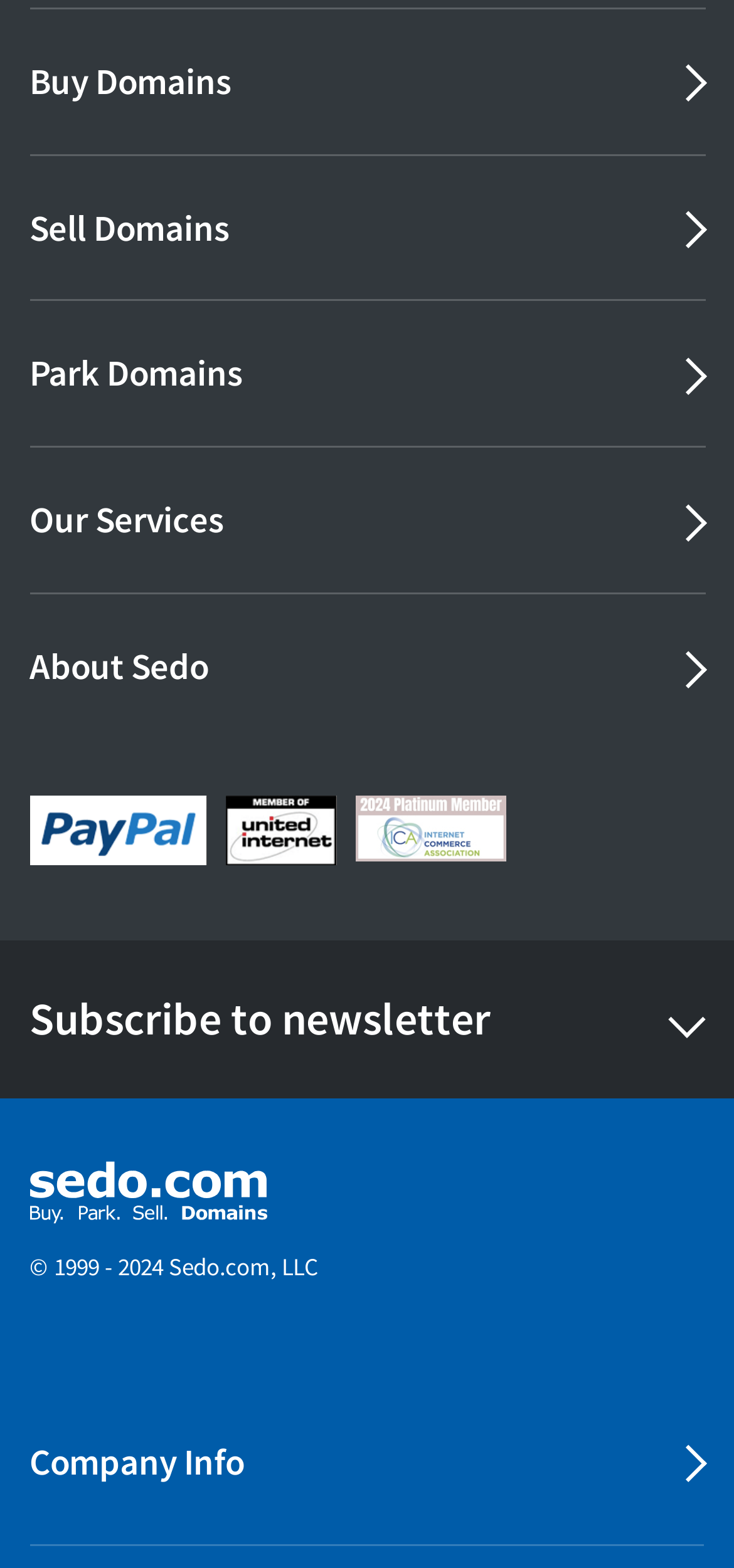Identify the bounding box coordinates for the UI element described as: "title="PayPal"". The coordinates should be provided as four floats between 0 and 1: [left, top, right, bottom].

[0.04, 0.507, 0.281, 0.551]